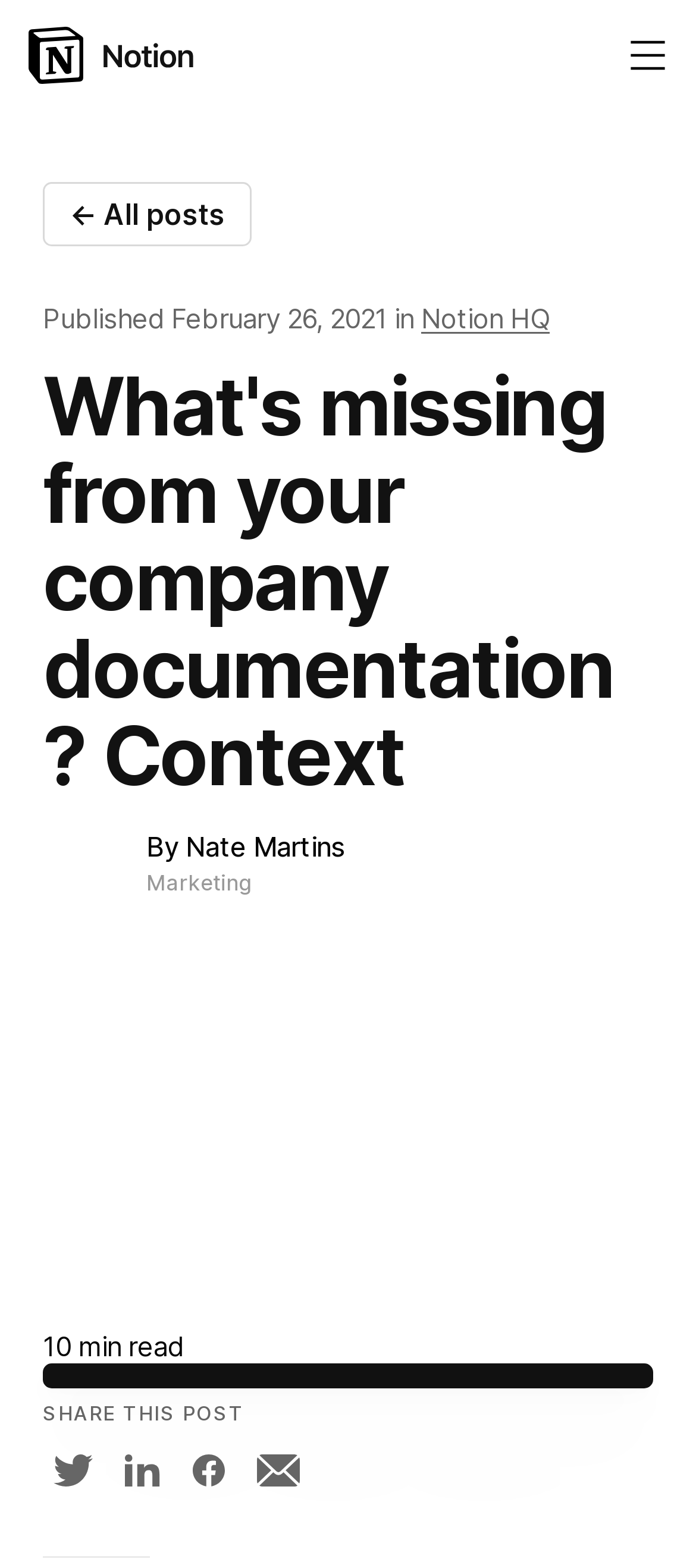Give a one-word or one-phrase response to the question: 
How long does it take to read the post?

10 min